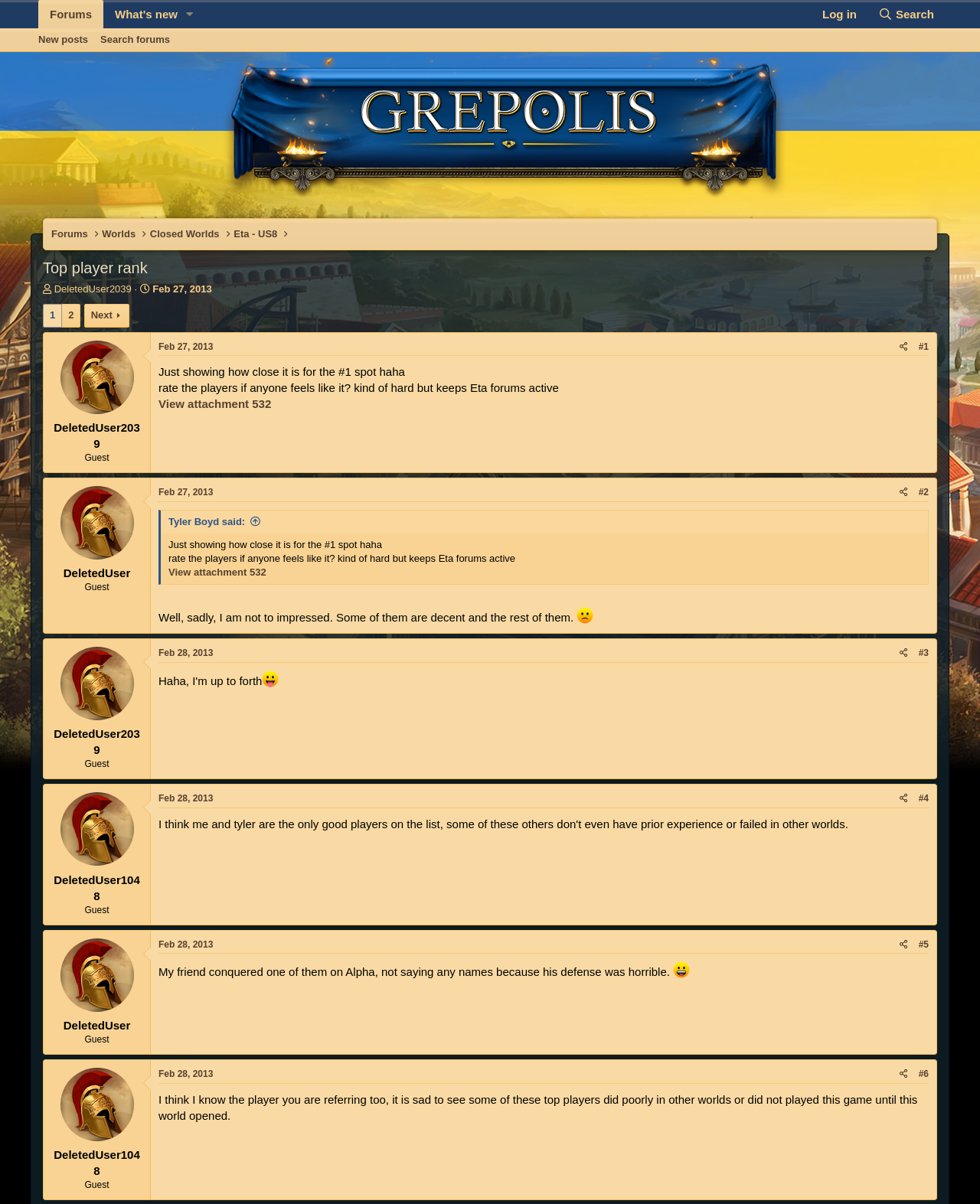Could you highlight the region that needs to be clicked to execute the instruction: "Click on the 'Forums' link"?

[0.039, 0.0, 0.105, 0.024]